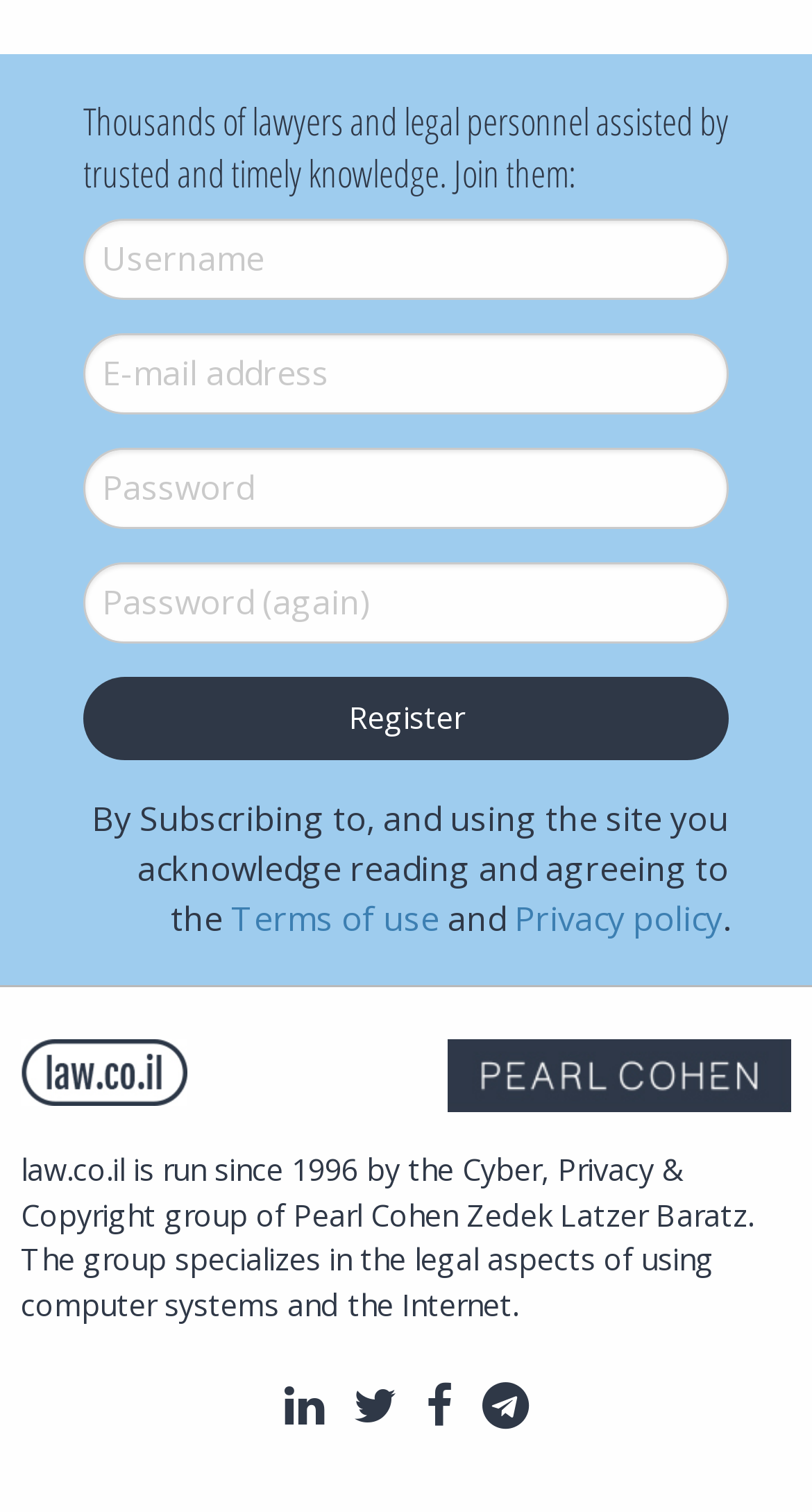Respond with a single word or phrase for the following question: 
What is the purpose of this website?

Legal knowledge and assistance